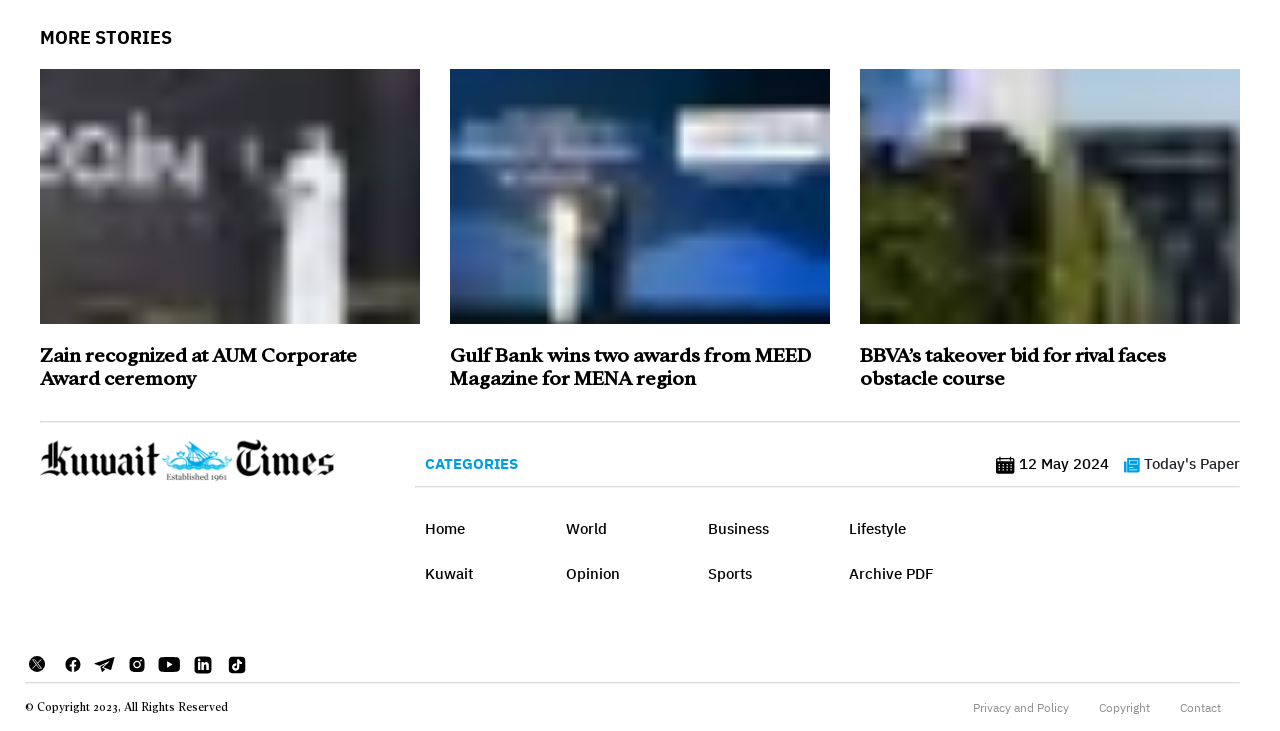Can you give a comprehensive explanation to the question given the content of the image?
How many news stories are displayed?

I counted the number of links with accompanying images, which are likely news stories, and found 6 of them.